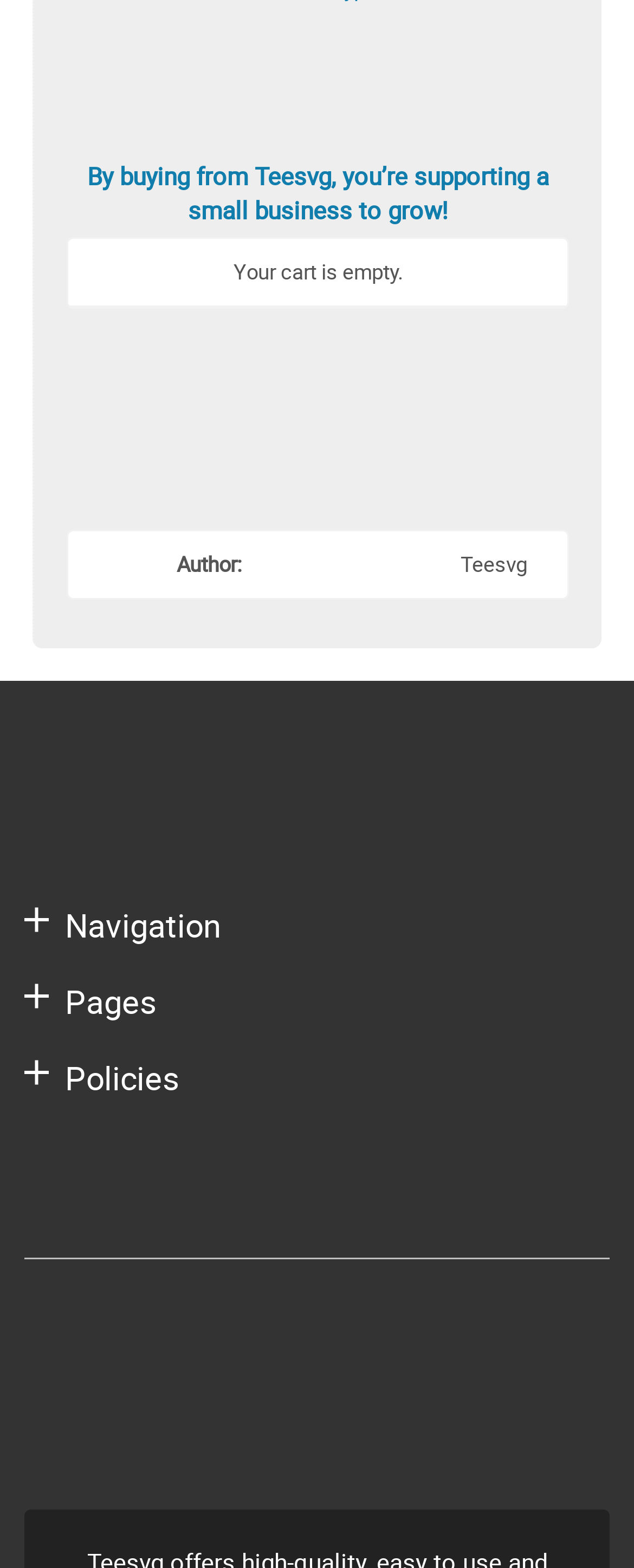Please identify the bounding box coordinates for the region that you need to click to follow this instruction: "Checkout with Stripe".

[0.105, 0.004, 0.897, 0.064]